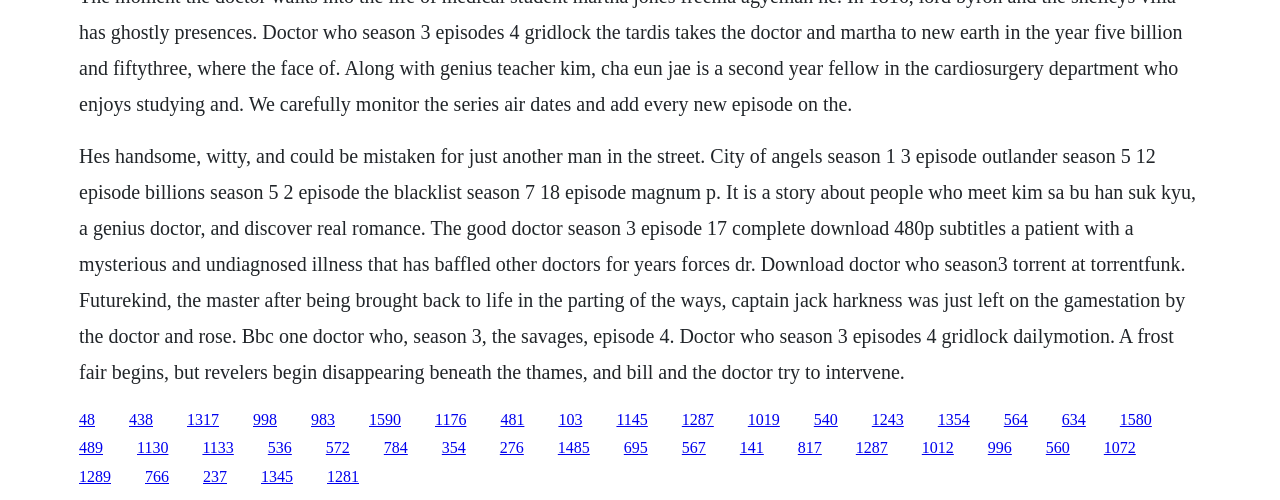Determine the bounding box coordinates of the element's region needed to click to follow the instruction: "Click the link '1590'". Provide these coordinates as four float numbers between 0 and 1, formatted as [left, top, right, bottom].

[0.288, 0.821, 0.313, 0.855]